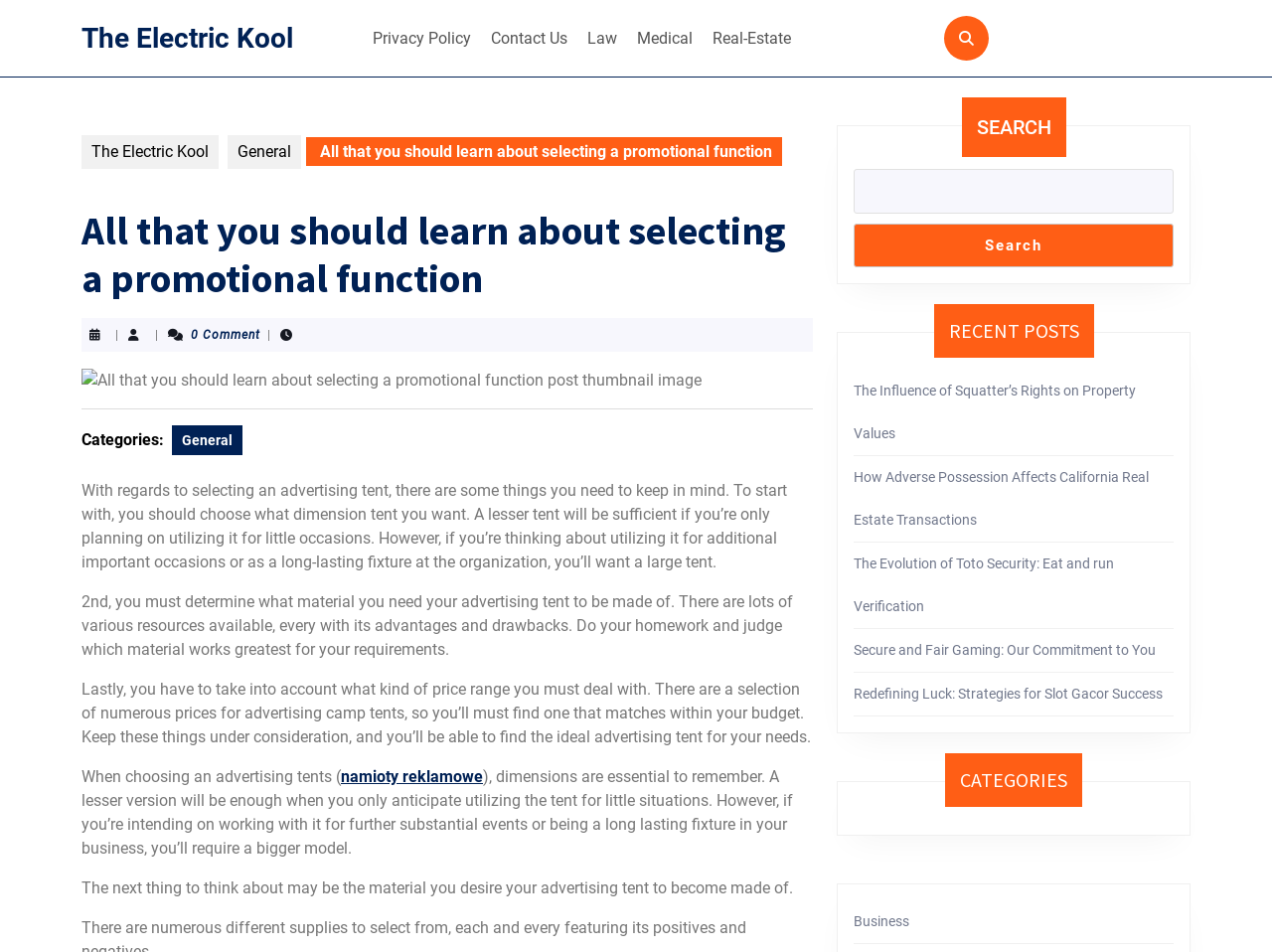Determine the main headline from the webpage and extract its text.

All that you should learn about selecting a promotional function